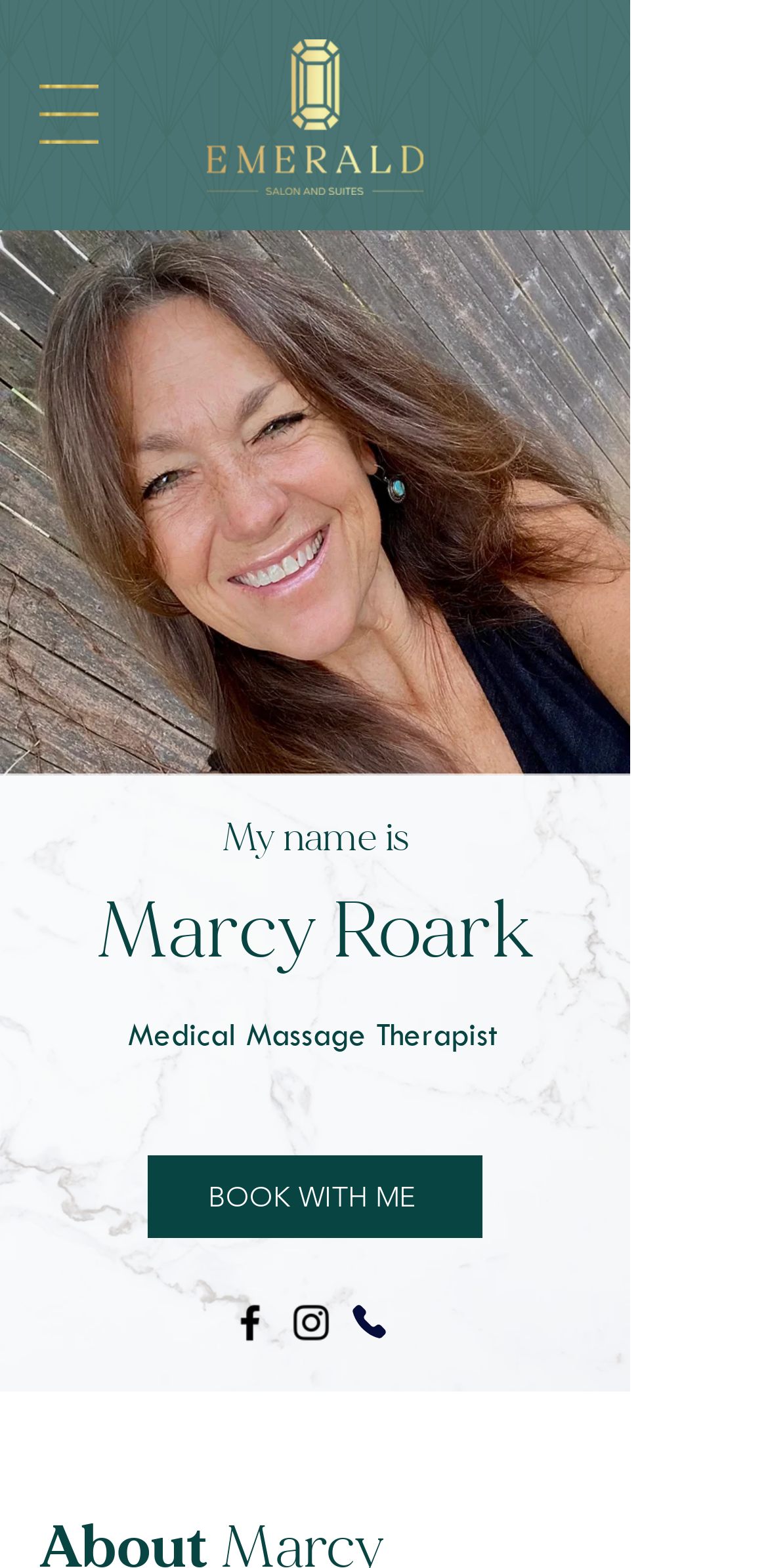How many social media platforms are listed?
Please answer the question as detailed as possible based on the image.

I counted the number of social media platforms listed in the 'Social Bar' section, which are Facebook and Instagram.